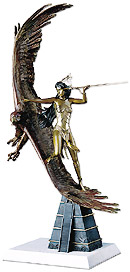Create a detailed narrative of what is happening in the image.

This striking sculpture, titled "CHEEMAH," represents a Limited Edition piece measuring 46 inches in height. It features a majestic golden eagle with expansive wings, symbolizing the sun and the uplifting spirit of positivity for a bright future. The artwork highlights the relationship between nature and humanity, embodying themes of resilience and hope. The intricate details and craftsmanship draw the viewer's attention to the vibrant, metallic finish of the figure, showcasing an artist's vision of the eagle soaring through the skies. The base provides a solid foundation, emphasizing the stature and grandeur of the piece. This sculpture is an expression of appreciation for the powerful forces of nature and their significance in our lives.